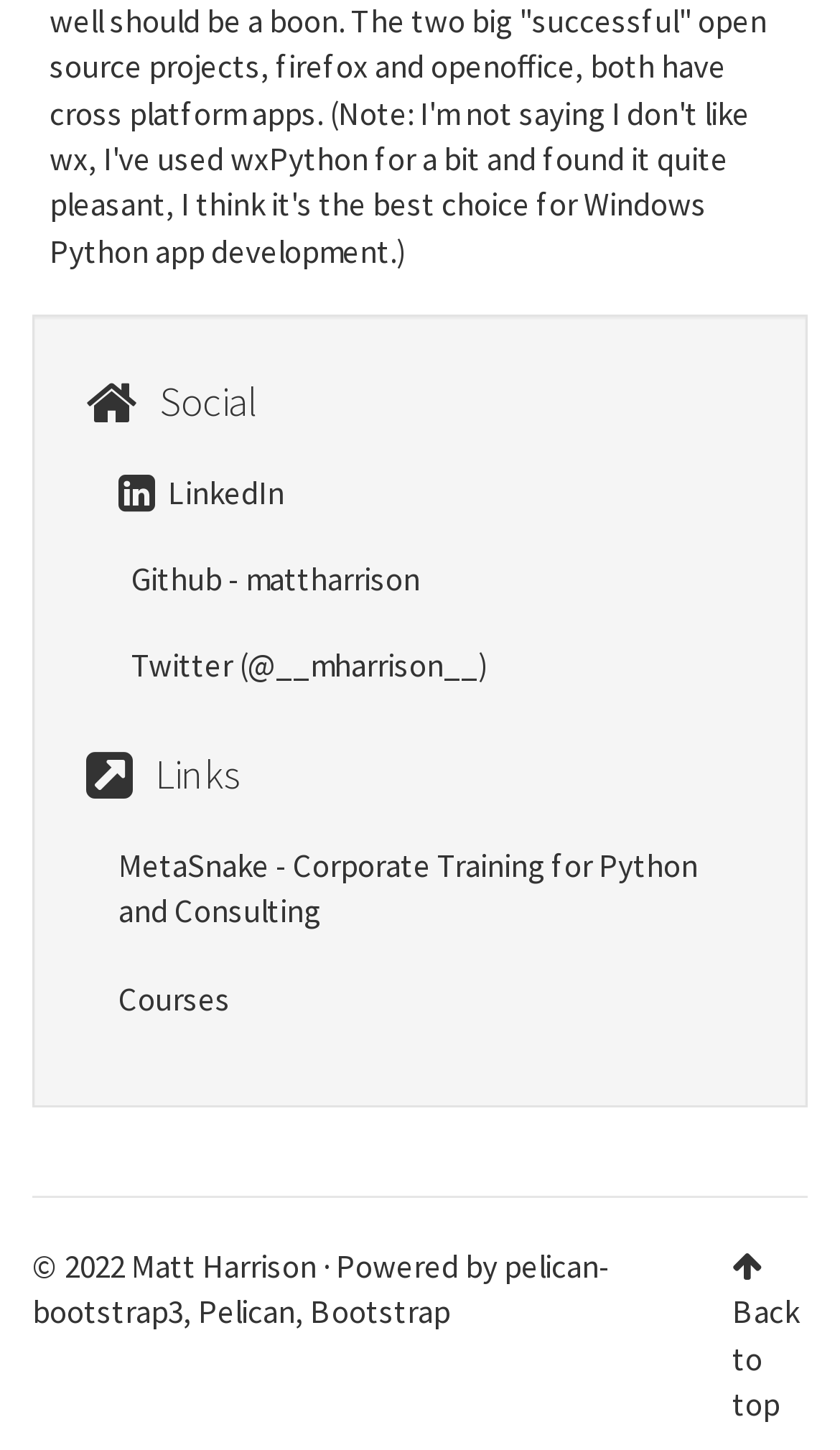Respond to the following query with just one word or a short phrase: 
How many links are there under the 'Links' heading?

3